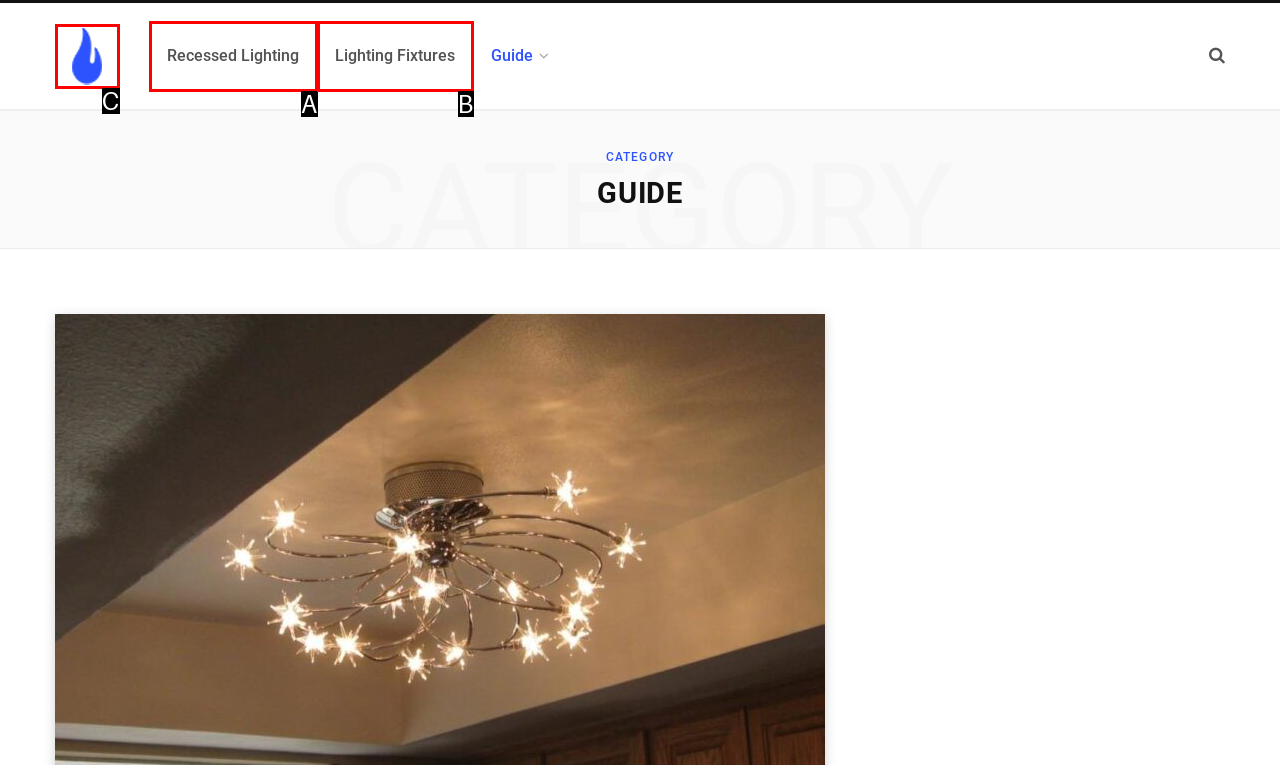Which UI element matches this description: Recessed Lighting?
Reply with the letter of the correct option directly.

A